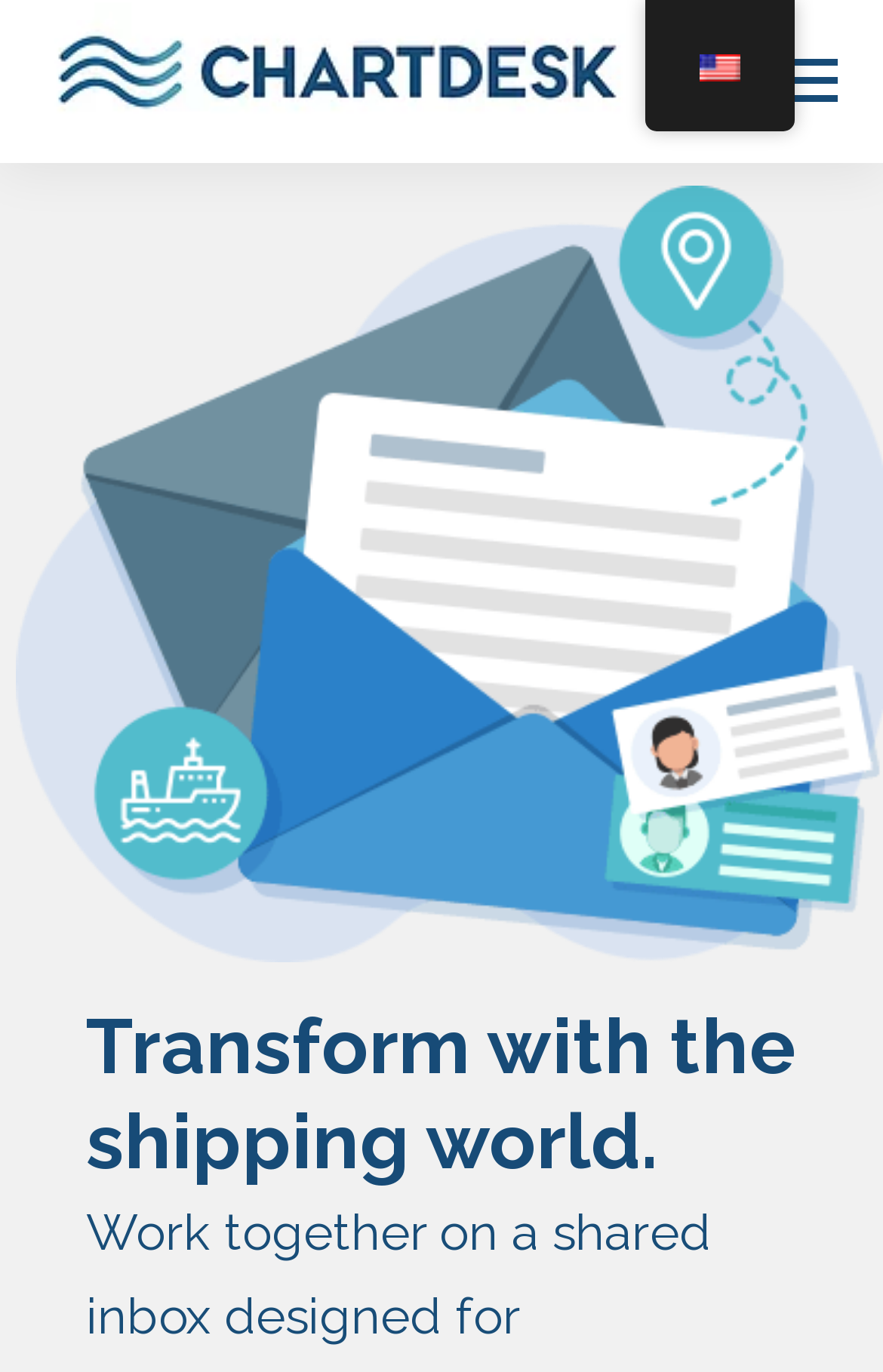From the webpage screenshot, predict the bounding box of the UI element that matches this description: "parent_node: How It Works".

[0.731, 0.0, 0.9, 0.096]